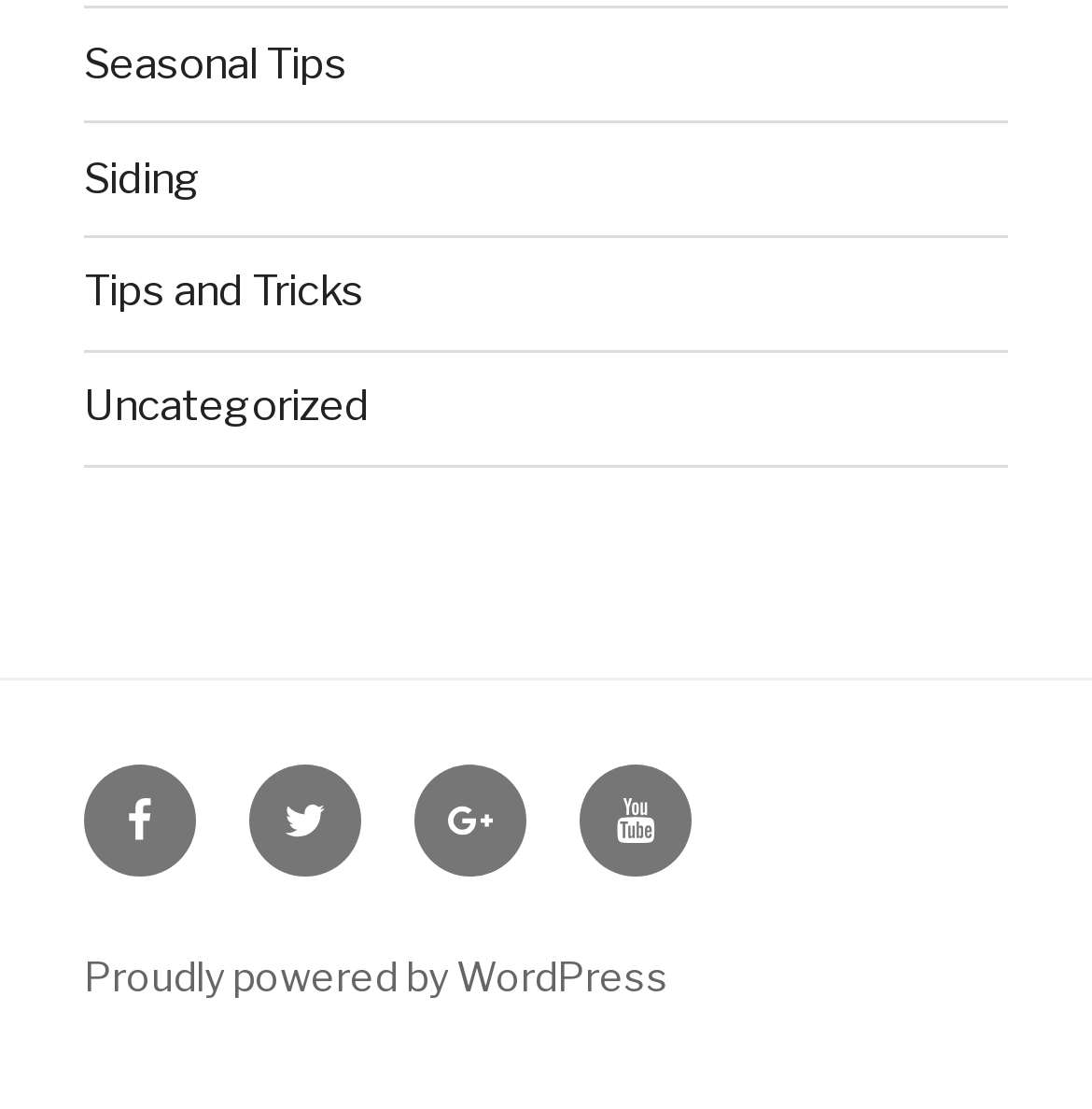How many social media links are in the footer? Analyze the screenshot and reply with just one word or a short phrase.

4